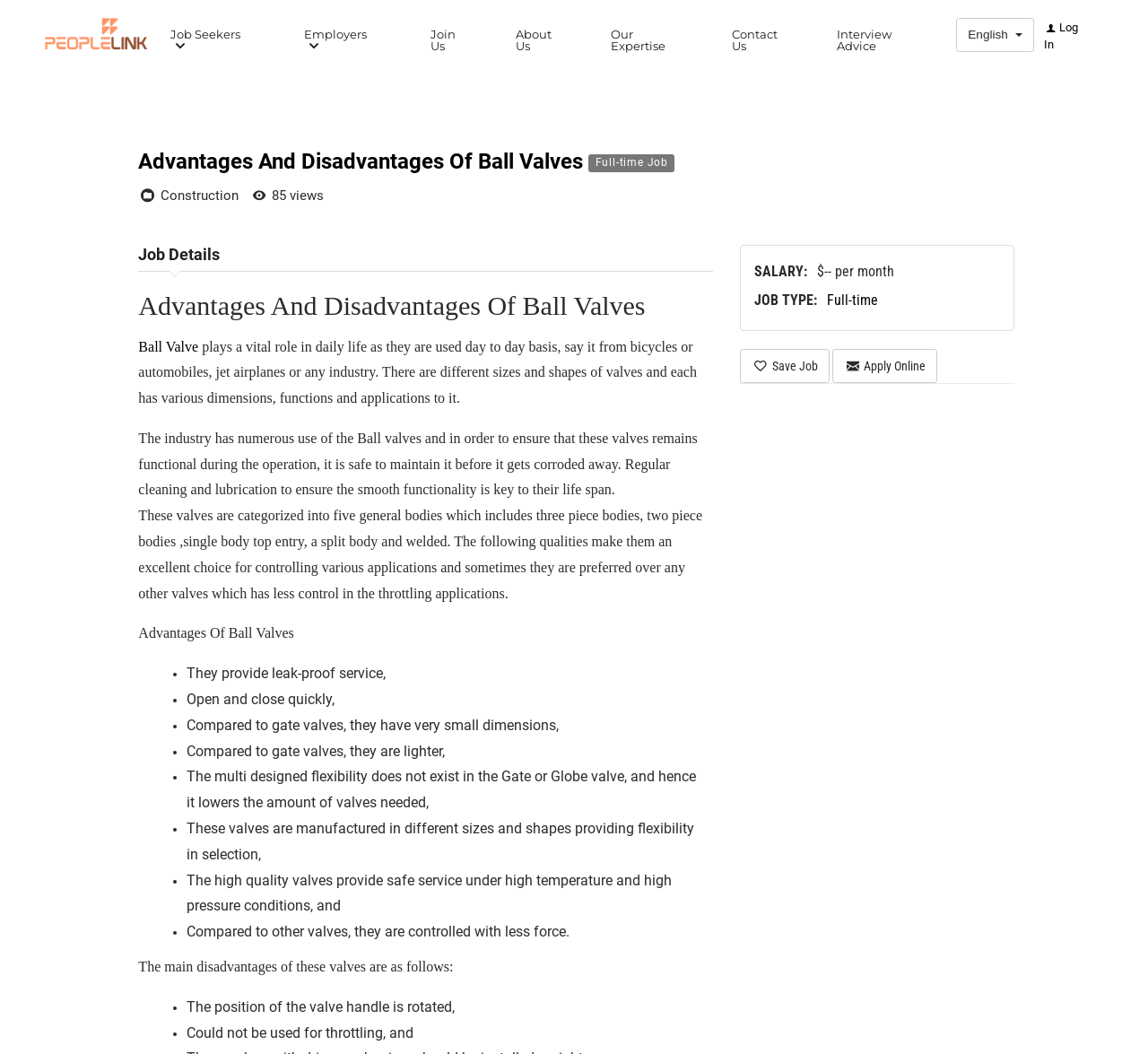Determine the coordinates of the bounding box for the clickable area needed to execute this instruction: "Click the 'Apply Online' link".

[0.725, 0.331, 0.817, 0.363]